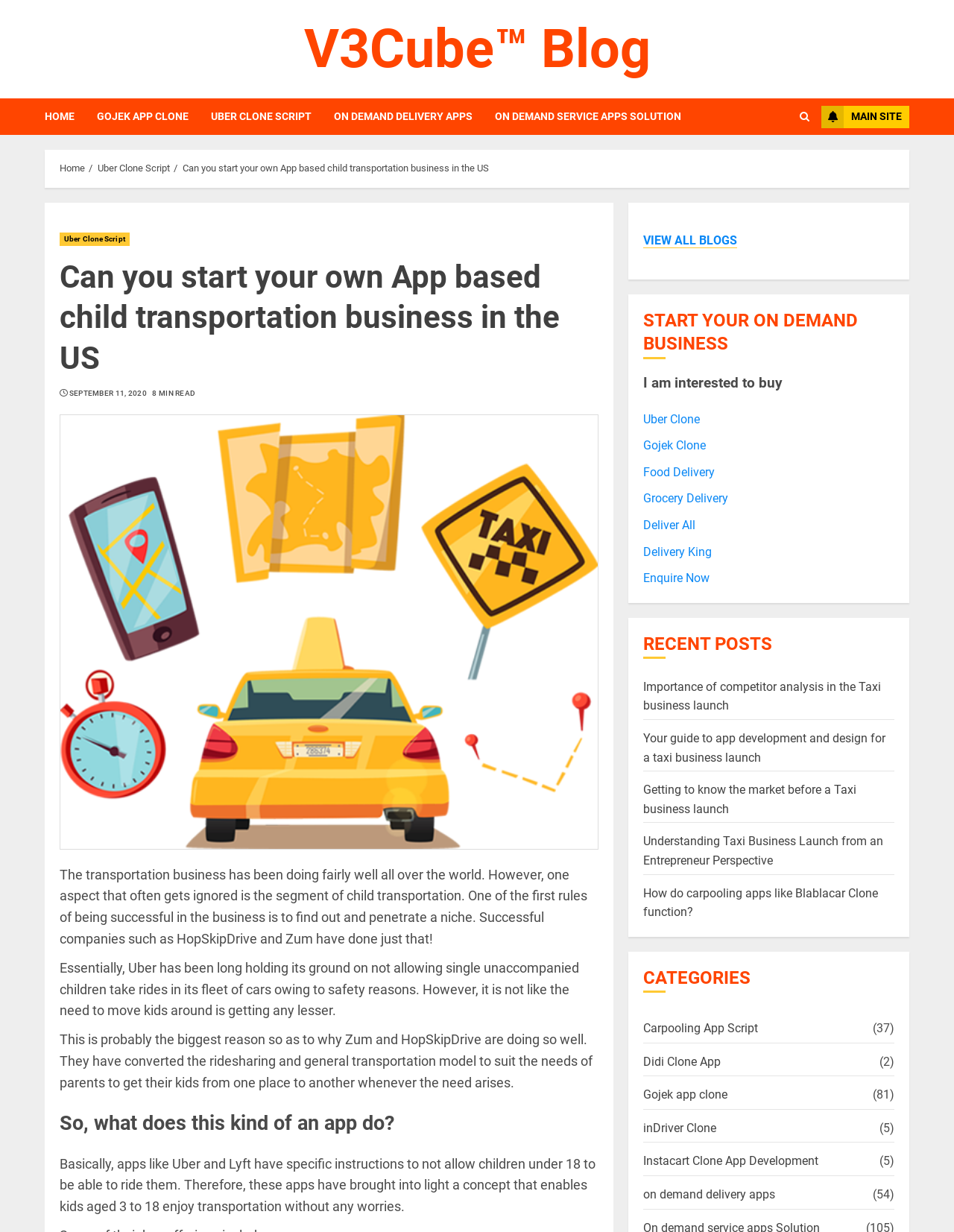Provide an in-depth description of the elements and layout of the webpage.

This webpage is about setting up an on-demand child transportation business based on a mobile app. At the top, there is a navigation bar with several links, including "V3Cube Blog", "HOME", "GOJEK APP CLONE", "UBER CLONE SCRIPT", "ON DEMAND DELIVERY APPS", and "ON DEMAND SERVICE APPS SOLUTION". On the right side of the navigation bar, there is a search icon and a "MAIN SITE" link.

Below the navigation bar, there is a breadcrumbs section with links to "Home", "Uber Clone Script", and the current page, "Can you start your own App based child transportation business in the US". The main content of the page is divided into several sections. The first section has a heading "Can you start your own App based child transportation business in the US" and a subheading "SEPTEMBER 11, 2020" with an estimated reading time of "8 MIN READ". 

Below the heading, there is an image related to on-demand child transportation apps. The article then discusses the importance of finding a niche in the transportation business and how companies like HopSkipDrive and Zum have successfully penetrated the child transportation market. The article also explains how these apps work, allowing kids aged 3 to 18 to enjoy transportation without worries.

On the right side of the page, there are several sections, including "VIEW ALL BLOGS", "START YOUR ON DEMAND BUSINESS", and "RECENT POSTS", which lists several recent blog posts. There is also a "CATEGORIES" section that lists various categories, including "Carpooling App Script", "Didi Clone App", "Gojek app clone", and "on demand delivery apps", each with a number of related posts.